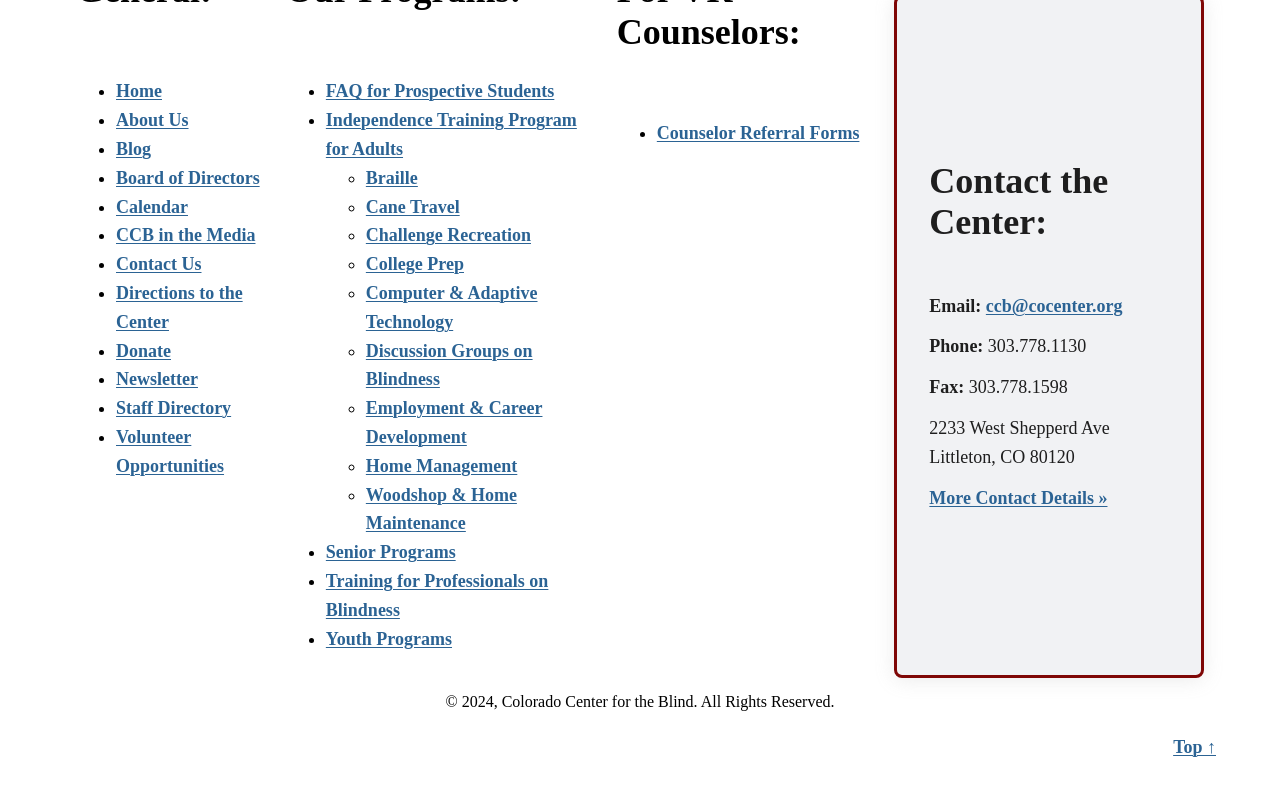What is the phone number of the Colorado Center for the Blind?
Please interpret the details in the image and answer the question thoroughly.

I found the phone number in the 'Contact the Center' section, which is located below the top navigation menu. The phone number is listed as '303.778.1130'.